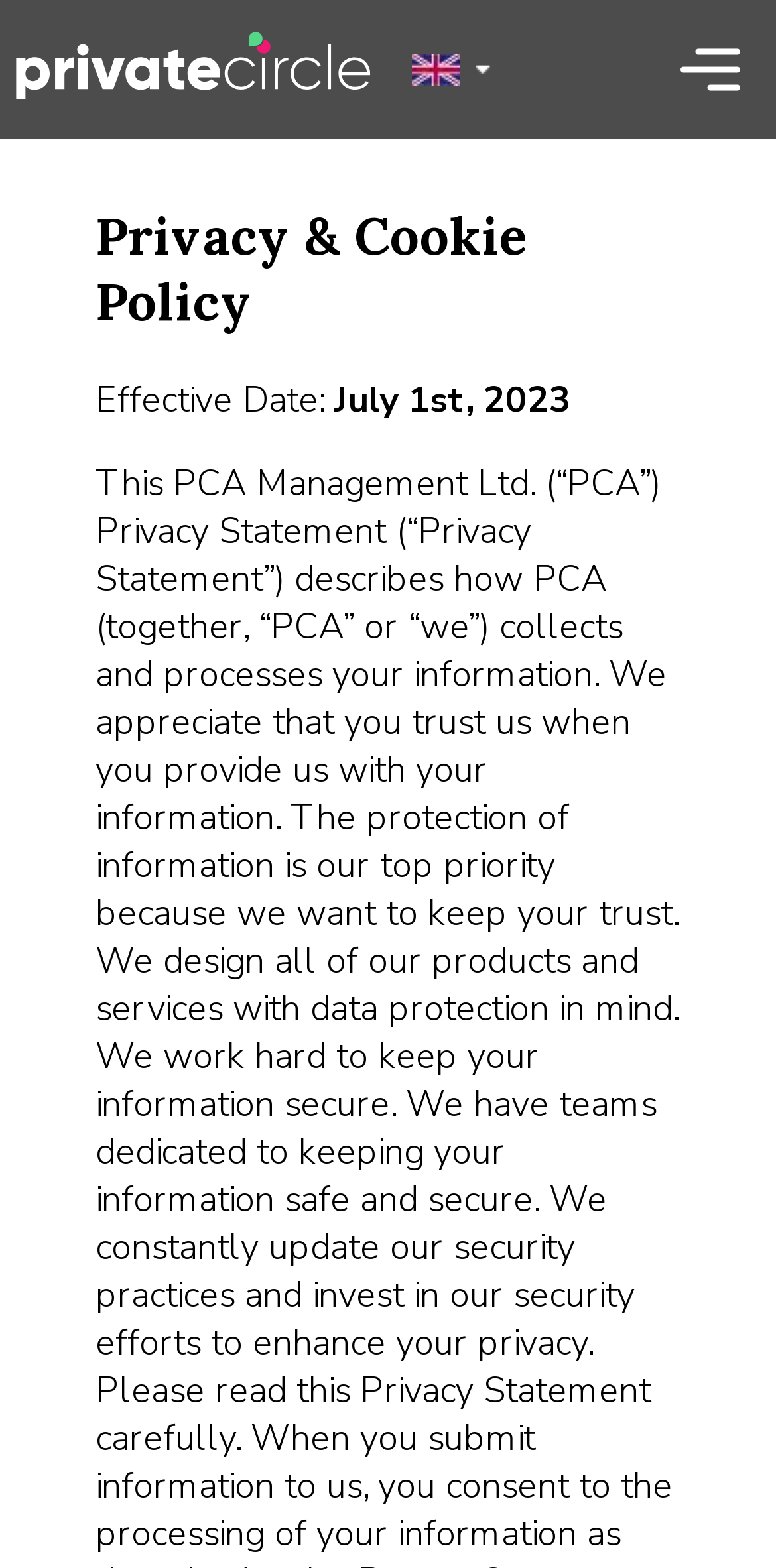What is the logo of the website?
Answer with a single word or short phrase according to what you see in the image.

PrivateCircle